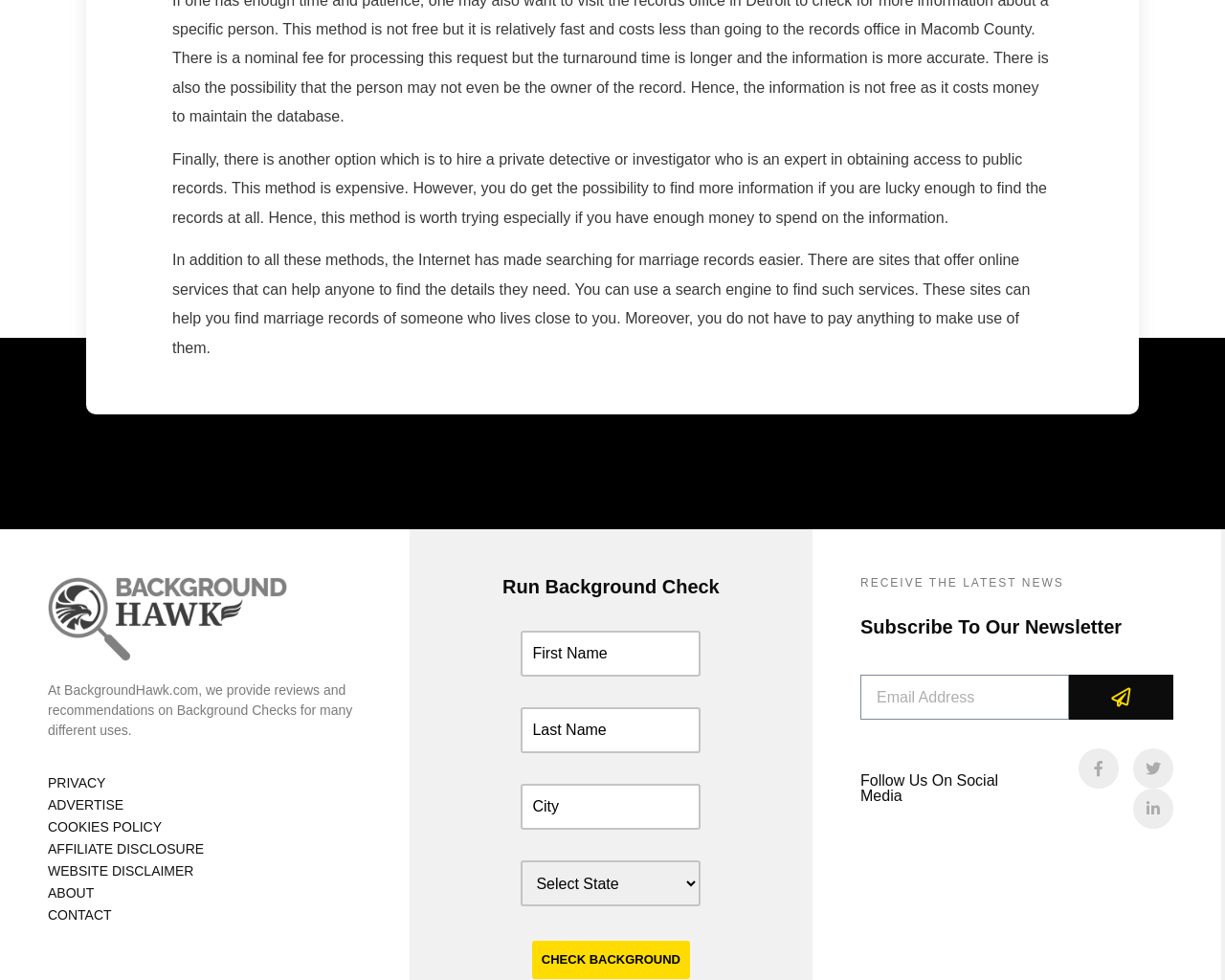Identify the bounding box coordinates of the section to be clicked to complete the task described by the following instruction: "Subscribe to the newsletter". The coordinates should be four float numbers between 0 and 1, formatted as [left, top, right, bottom].

[0.872, 0.689, 0.958, 0.735]